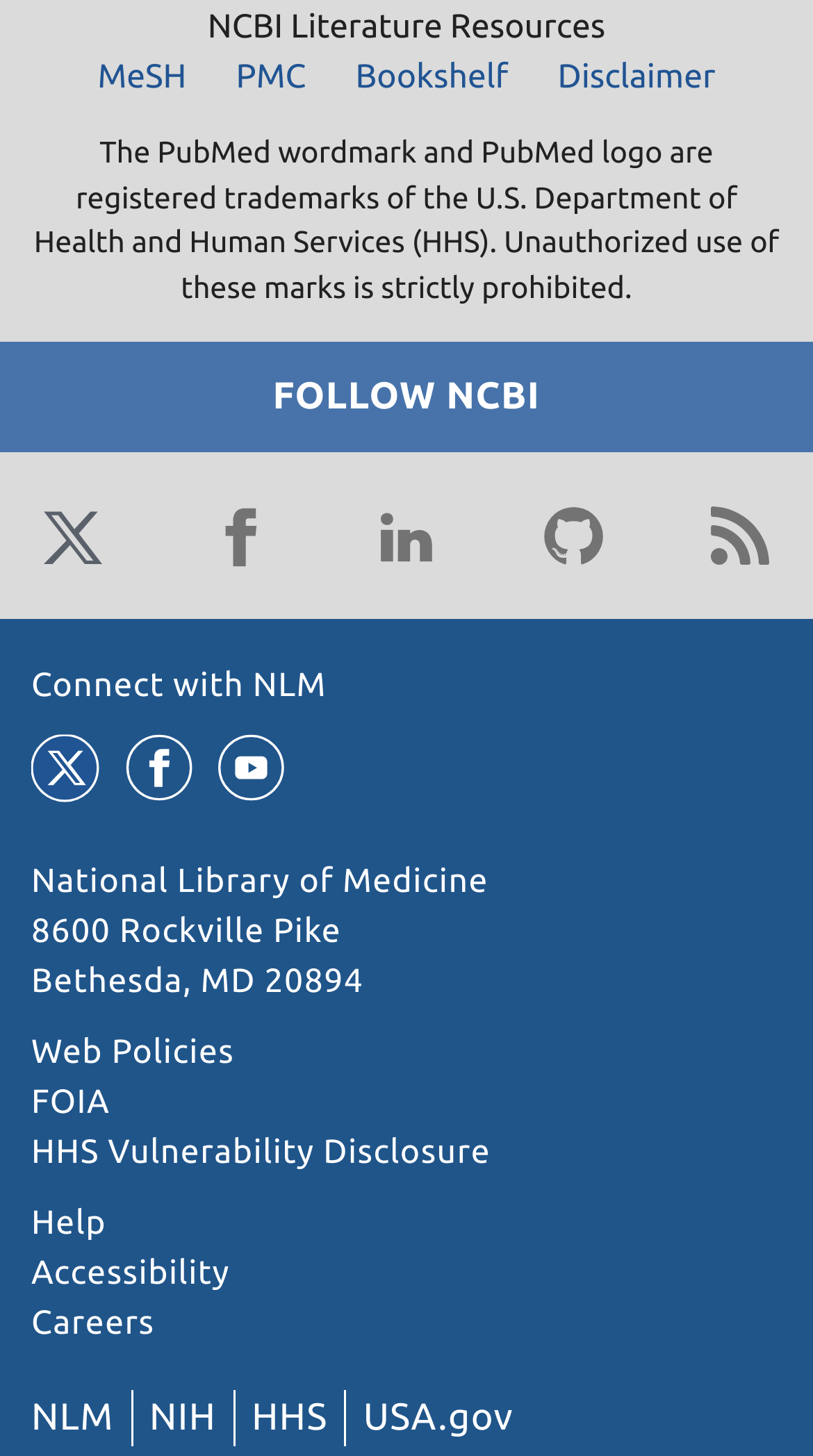Provide the bounding box coordinates of the section that needs to be clicked to accomplish the following instruction: "Follow NCBI on Twitter."

[0.038, 0.34, 0.141, 0.397]